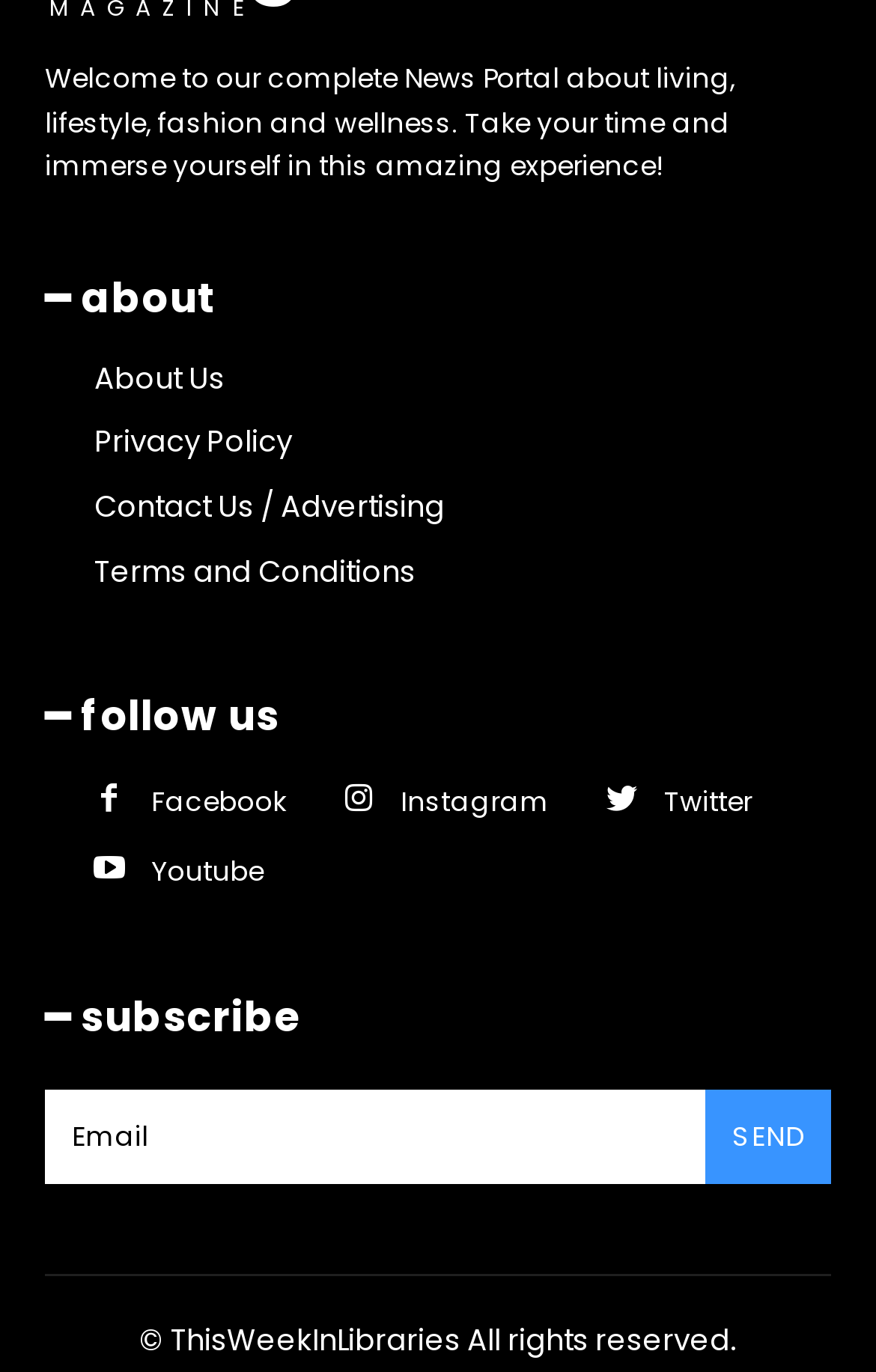Find the bounding box coordinates of the element to click in order to complete the given instruction: "Click on Contact Us / Advertising."

[0.108, 0.347, 0.949, 0.394]